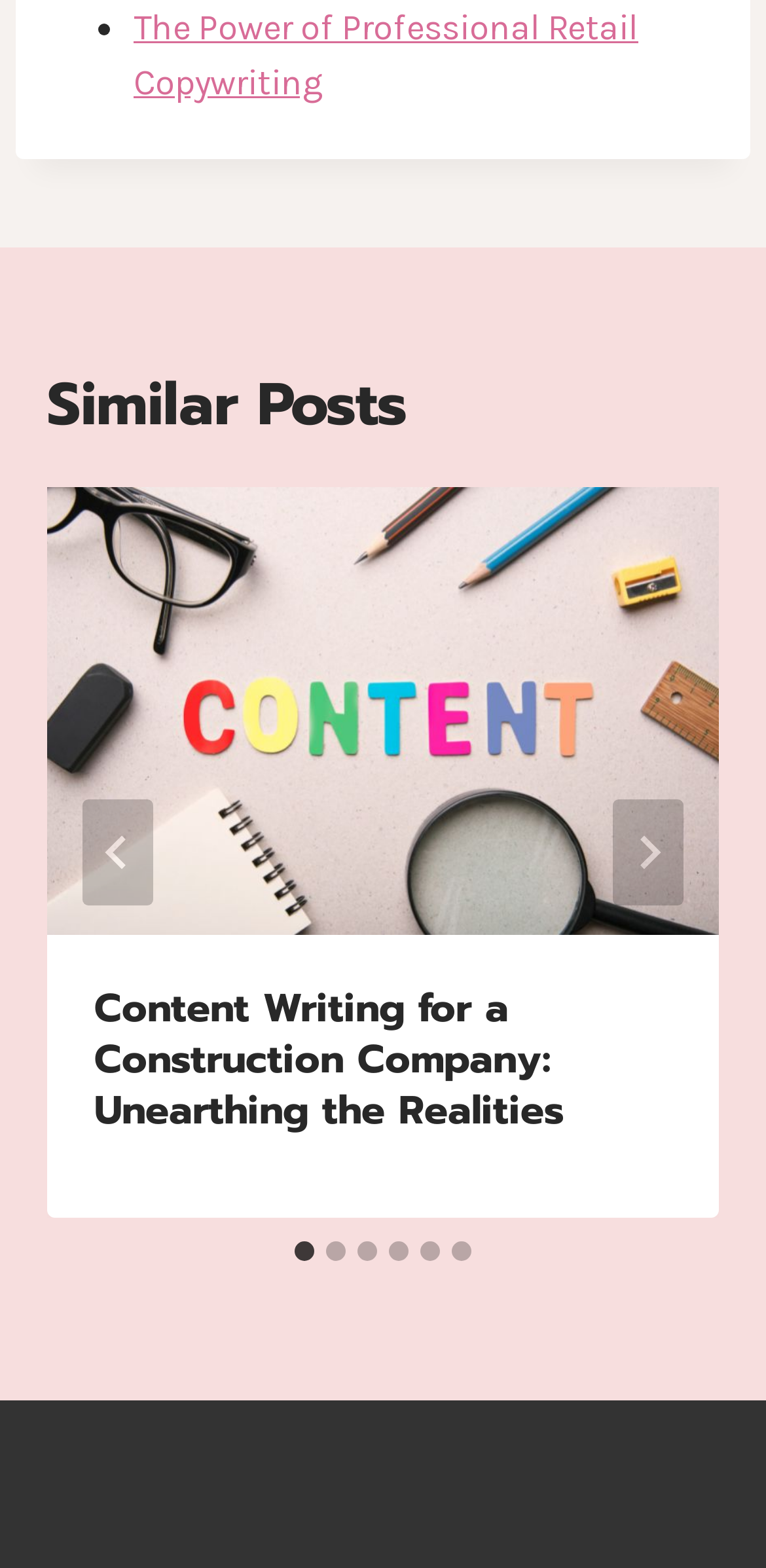Can you pinpoint the bounding box coordinates for the clickable element required for this instruction: "Read the 'Similar Posts' section"? The coordinates should be four float numbers between 0 and 1, i.e., [left, top, right, bottom].

[0.062, 0.237, 0.938, 0.28]